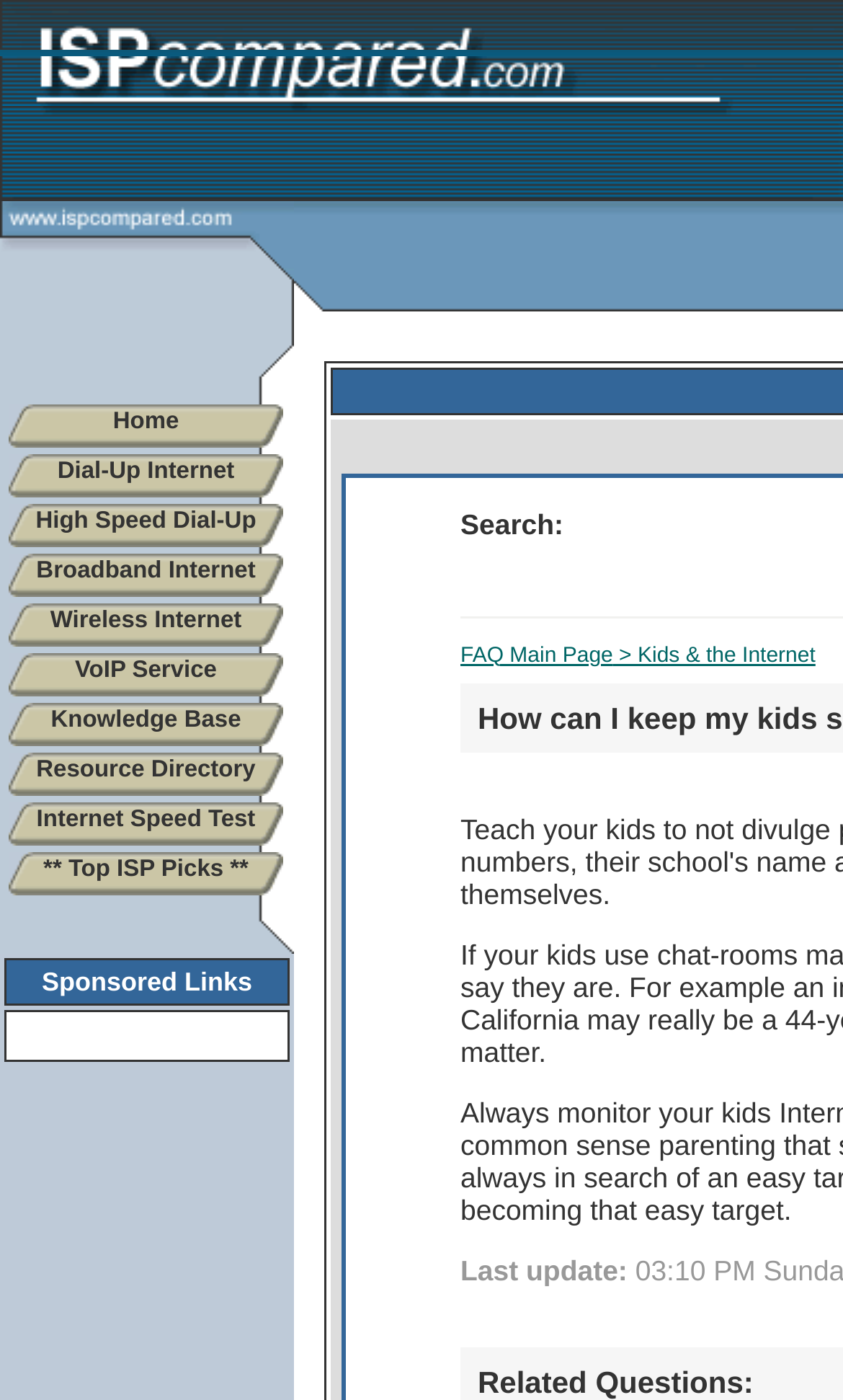Please identify the bounding box coordinates of the area that needs to be clicked to fulfill the following instruction: "Go to Home."

None